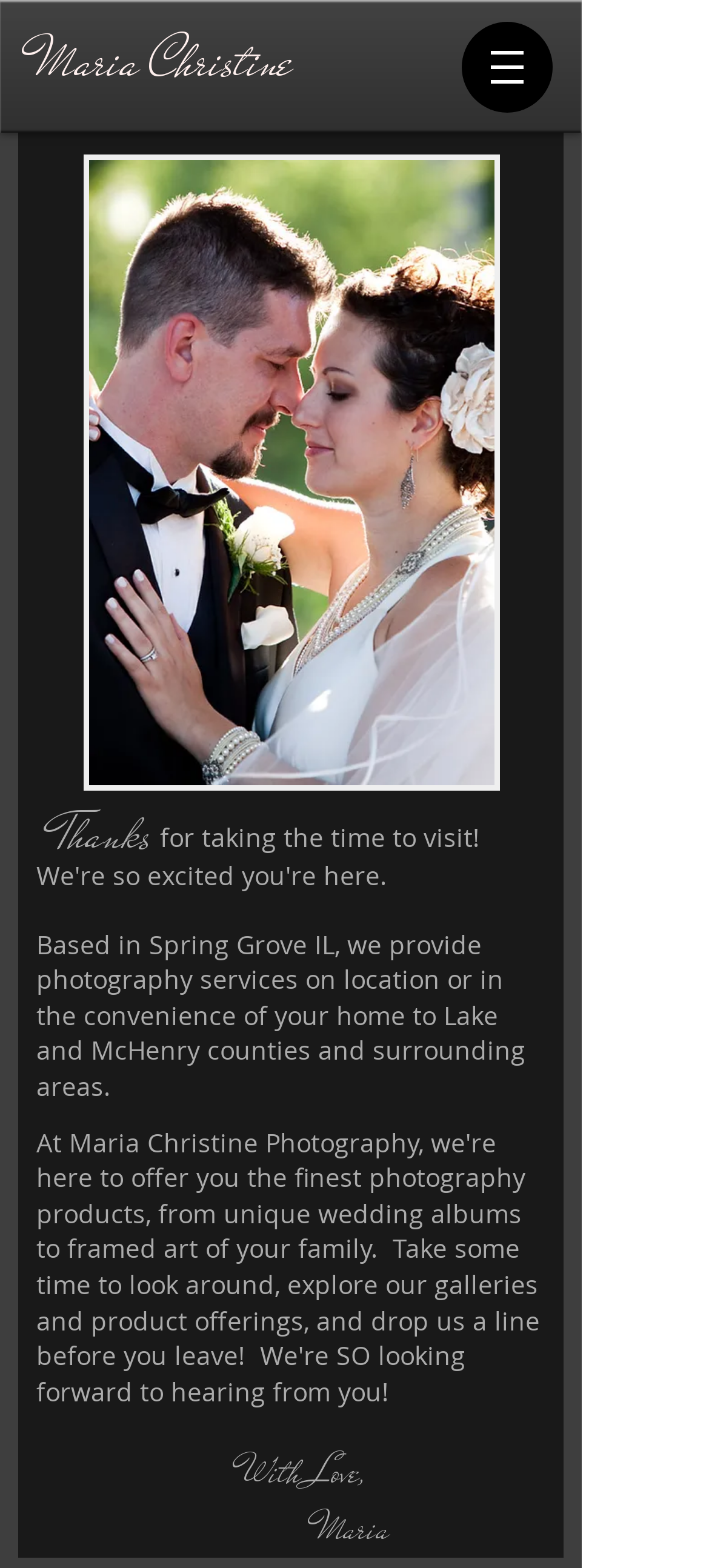Where is the photographer based?
Please give a detailed answer to the question using the information shown in the image.

The webpage mentions that the photographer is 'Based in Spring Grove IL, we provide photography services on location or in the convenience of your home to Lake and McHenry counties and surrounding areas.' This clearly indicates the location of the photographer.